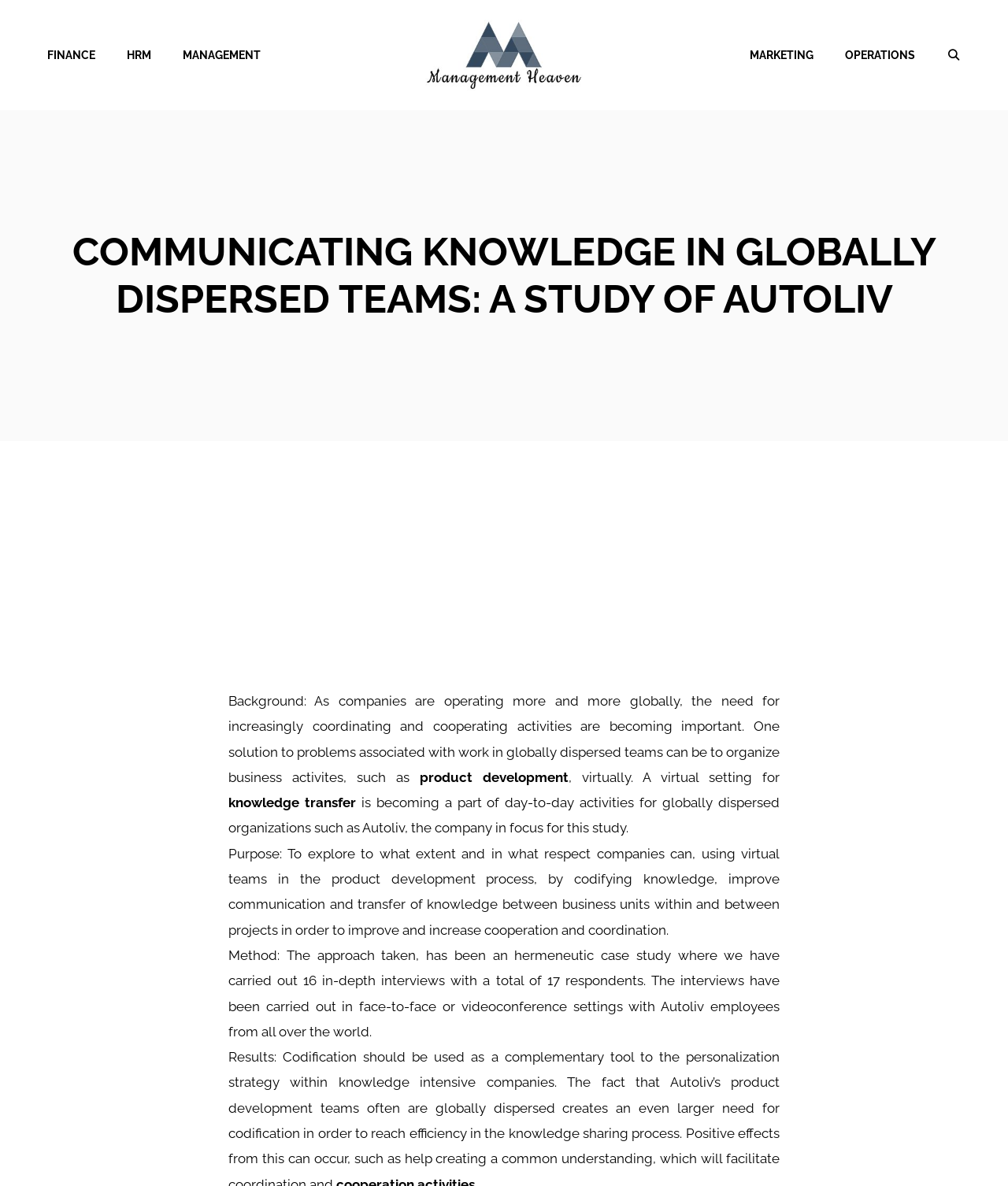Articulate a complete and detailed caption of the webpage elements.

This webpage is about a study on communicating knowledge in globally dispersed teams, specifically focusing on Autoliv, a knowledge-intensive company. At the top, there is a banner with a link to "ManagementHeaven.com" and an image of the same name. Below the banner, there is a primary navigation menu with links to various categories such as "FINANCE", "HRM", "MANAGEMENT", "MARKETING", "OPERATIONS", and a search bar.

The main content of the webpage is divided into sections. The first section is a heading that displays the title of the study. Below the heading, there is an advertisement iframe. The main text of the study is divided into paragraphs, which describe the background, purpose, and method of the research. The background section explains the importance of coordinating and cooperating activities in globally dispersed teams and how virtual teams can be a solution. The purpose section outlines the objectives of the study, which include exploring how companies can improve communication and knowledge transfer between business units using virtual teams. The method section describes the approach taken, which involved conducting in-depth interviews with Autoliv employees from around the world.

Throughout the text, there are highlighted keywords such as "product development", "virtual teams", "knowledge transfer", and "cooperation activities", which are relevant to the study's topic. Overall, the webpage presents a detailed description of a research study on knowledge communication in globally dispersed teams.